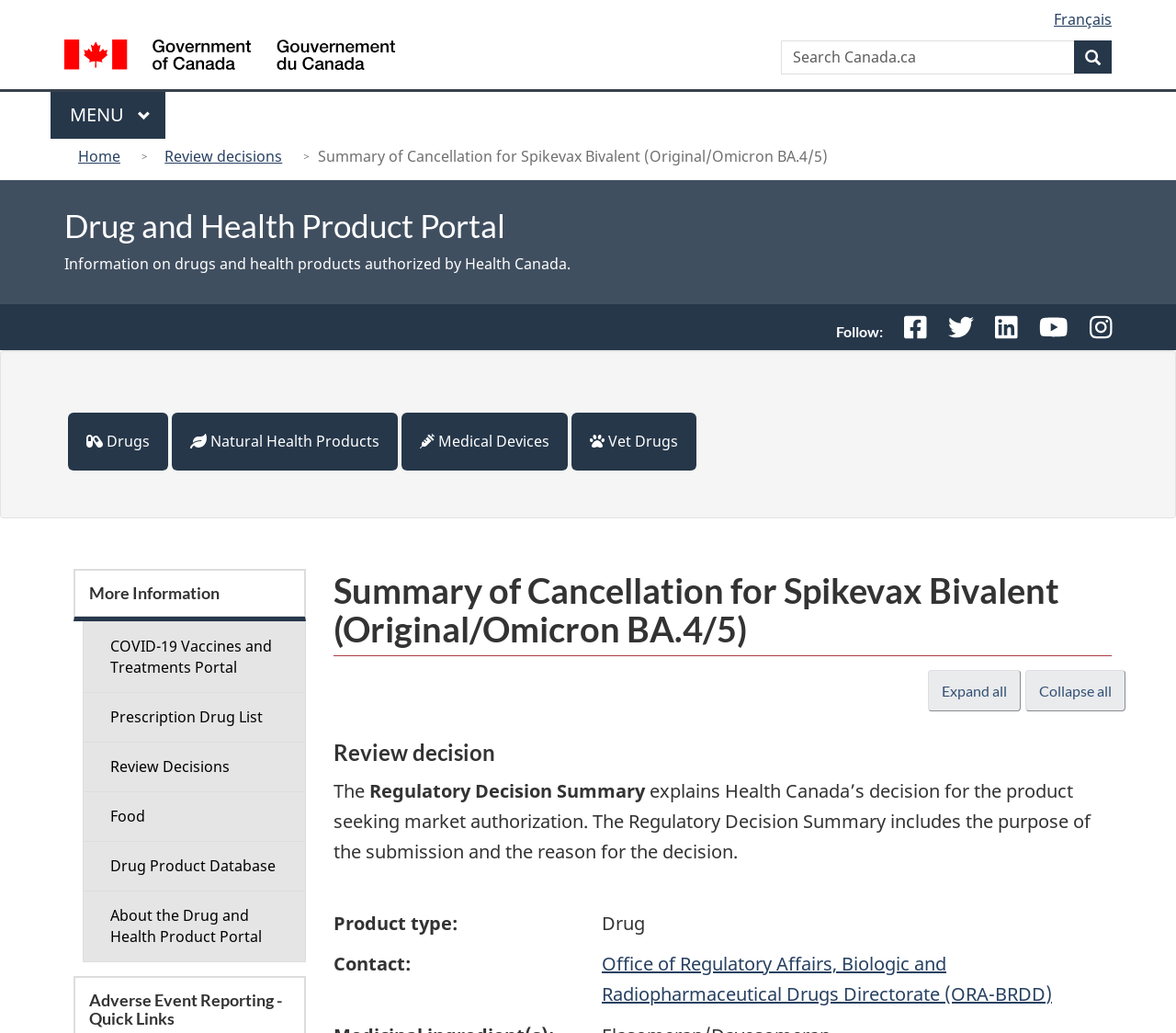Generate a comprehensive description of the contents of the webpage.

This webpage is about the Drug and Health Product Portal, specifically providing information on drug and health products authorized by Health Canada. At the top, there are three links to skip to main content, "About government", and a basic HTML version. Below that, there is a language selection section with a link to switch to French. 

To the right of the language selection, there is a Government of Canada logo and a search form with a search box and a search button. Below the search form, there is a menu with a "MAIN" and "MENU" label, which can be expanded or collapsed. 

On the left side, there is a navigation section with links to "Home", "Review decisions", and the current page, "Summary of Cancellation for Spikevax Bivalent (Original/Omicron BA.4/5)". Below that, there is a heading "Drug and Health Product Portal" followed by a brief description of the portal.

In the main content area, there are several sections. The first section has links to follow Health Canada on various social media platforms. The second section has links to different types of health products, including drugs, natural health products, medical devices, and veterinary drugs.

The main content of the page is about the summary of cancellation for Spikevax Bivalent, which includes a review decision summary, product type, and contact information. There is also a sidebar on the left with a menu that contains links to more information, COVID-19 vaccines and treatments portal, prescription drug list, review decisions, food, drug product database, and about the drug and health product portal.